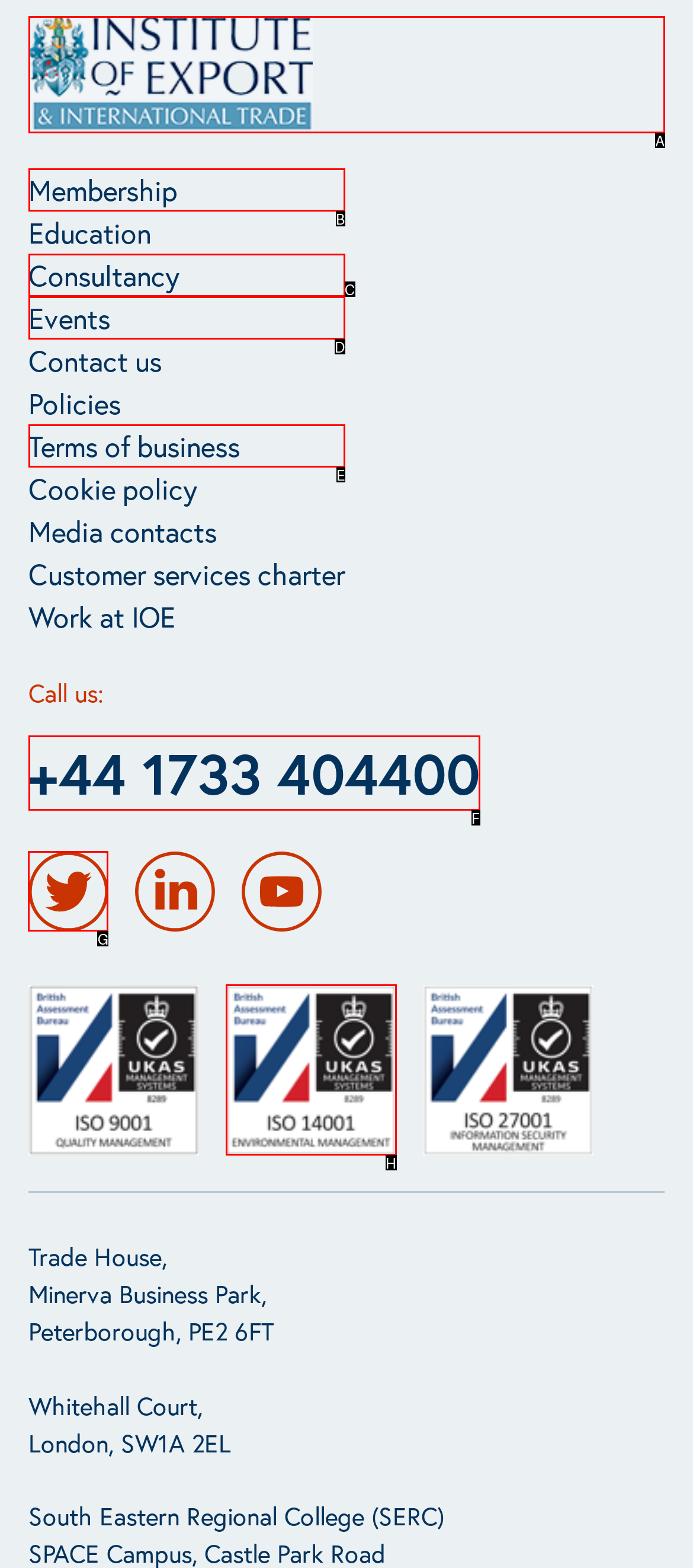For the instruction: Visit Twitter, determine the appropriate UI element to click from the given options. Respond with the letter corresponding to the correct choice.

G